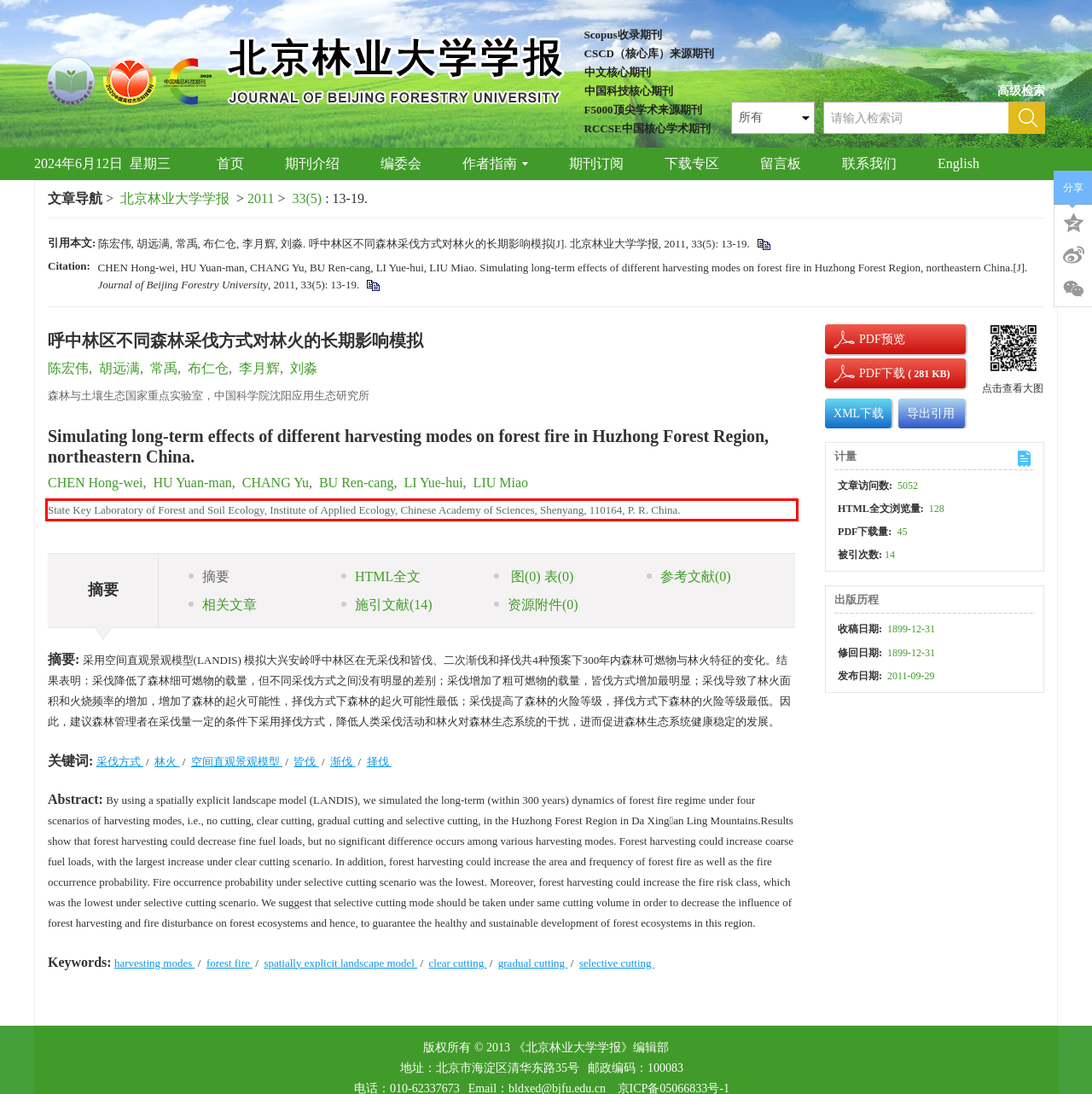With the given screenshot of a webpage, locate the red rectangle bounding box and extract the text content using OCR.

State Key Laboratory of Forest and Soil Ecology, Institute of Applied Ecology, Chinese Academy of Sciences, Shenyang, 110164, P. R. China.